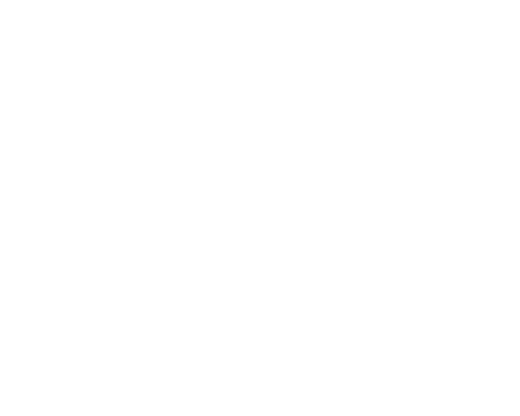Provide an in-depth description of all elements within the image.

The image showcases the "Petrochemical Sulfur Dioxide Gas Absorption Tower Packed Absorption Tower." This industrial equipment is designed for the effective absorption of sulfur dioxide gas in petrochemical applications. Highlighted within a clear, professional context, the tower is integral for maintaining environmental standards in gas emissions. The structure typically emphasizes robustness and efficiency, featuring durable materials suited for chemical processes. Given its operational significance, this tower is a vital component in petrochemical plants, reflecting advanced engineering and adherence to safety certifications such as CE and ASME.